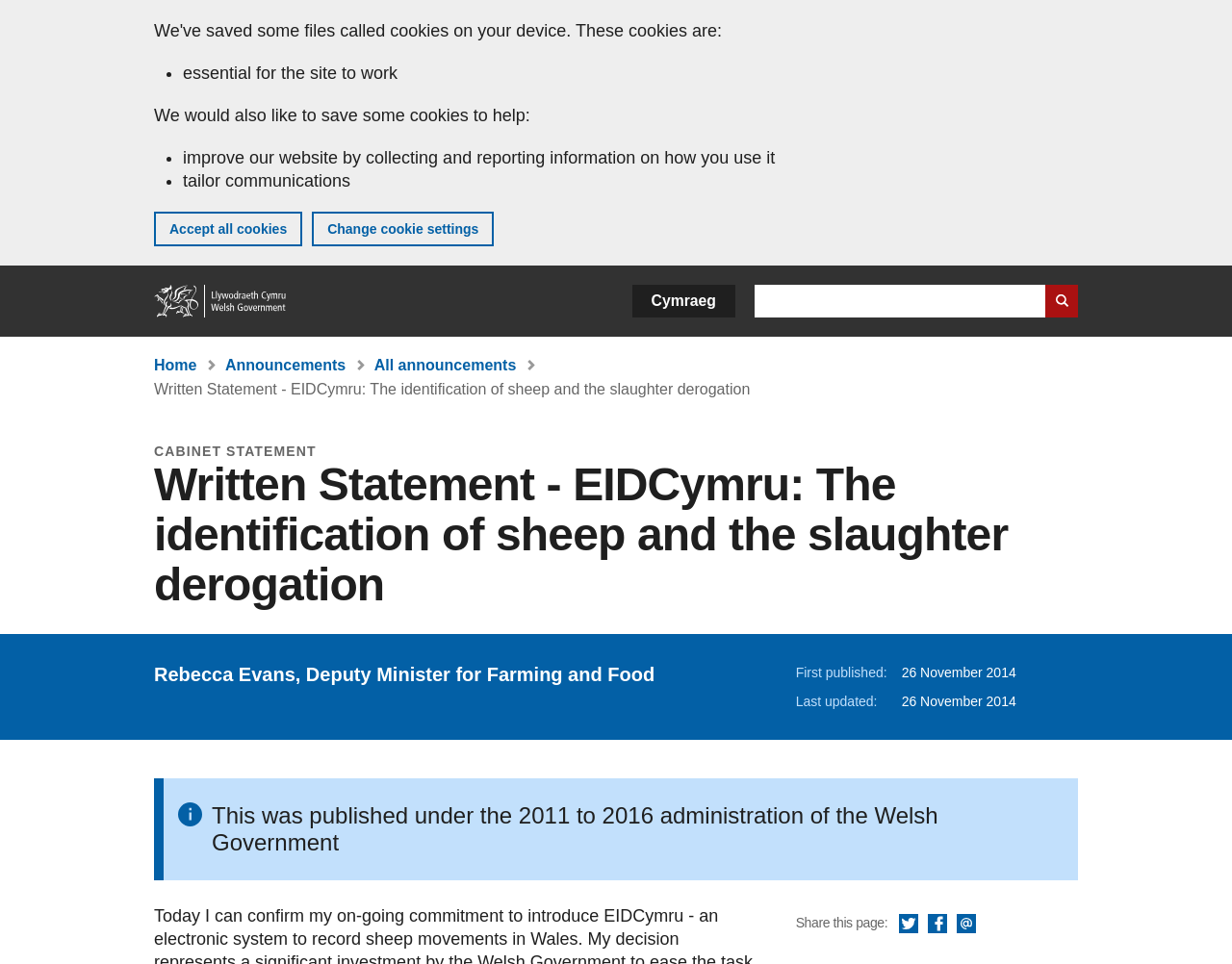What is the name of the Deputy Minister for Farming and Food?
Based on the image, answer the question in a detailed manner.

The webpage contains a written statement from the Welsh Government, and at the top of the page, it mentions the author of the statement, which is Rebecca Evans, Deputy Minister for Farming and Food.